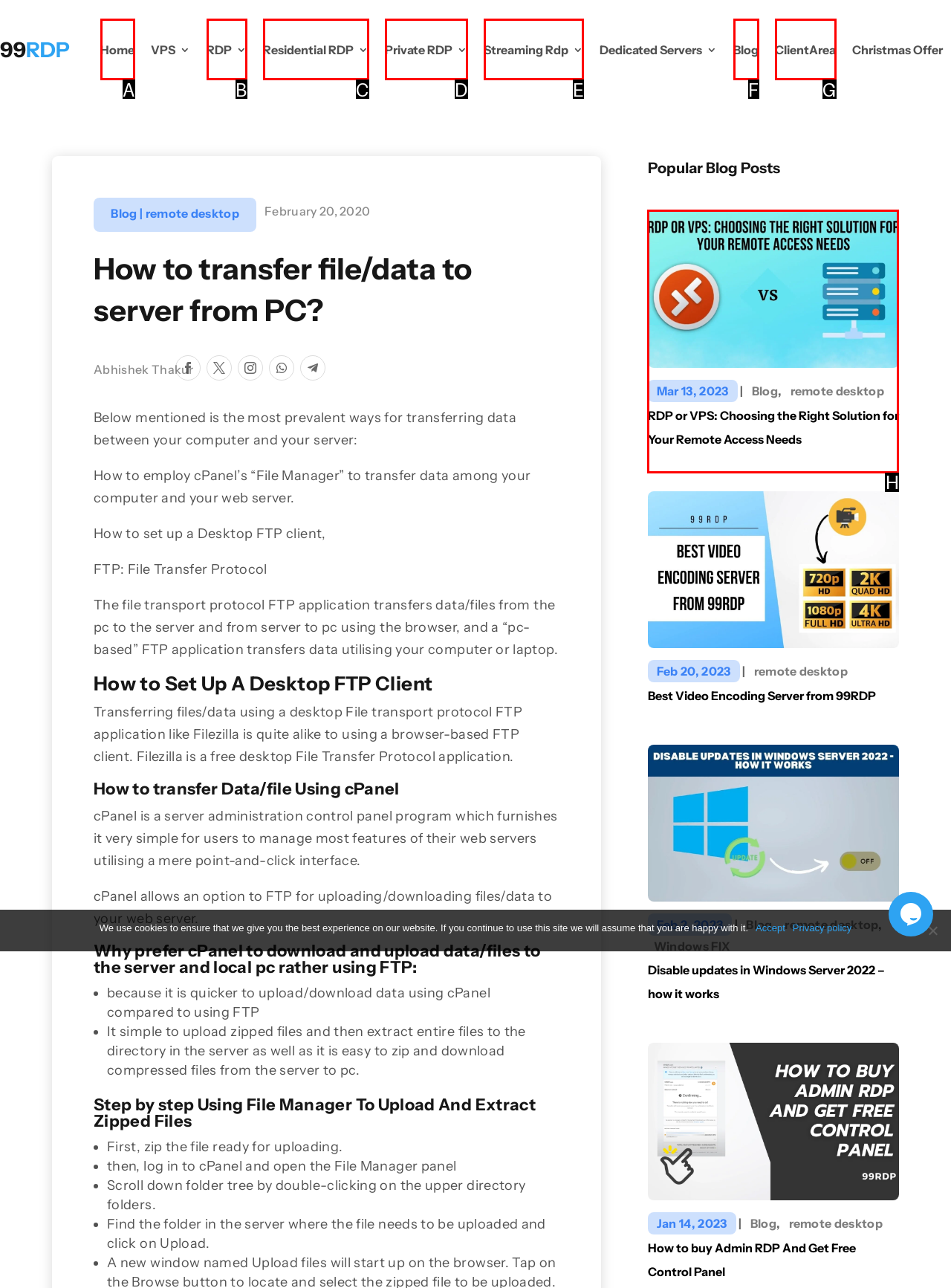Specify which HTML element I should click to complete this instruction: Click on the 'RDP or VPS: Choosing the Right Solution for Your Remote Access Needs' article Answer with the letter of the relevant option.

H